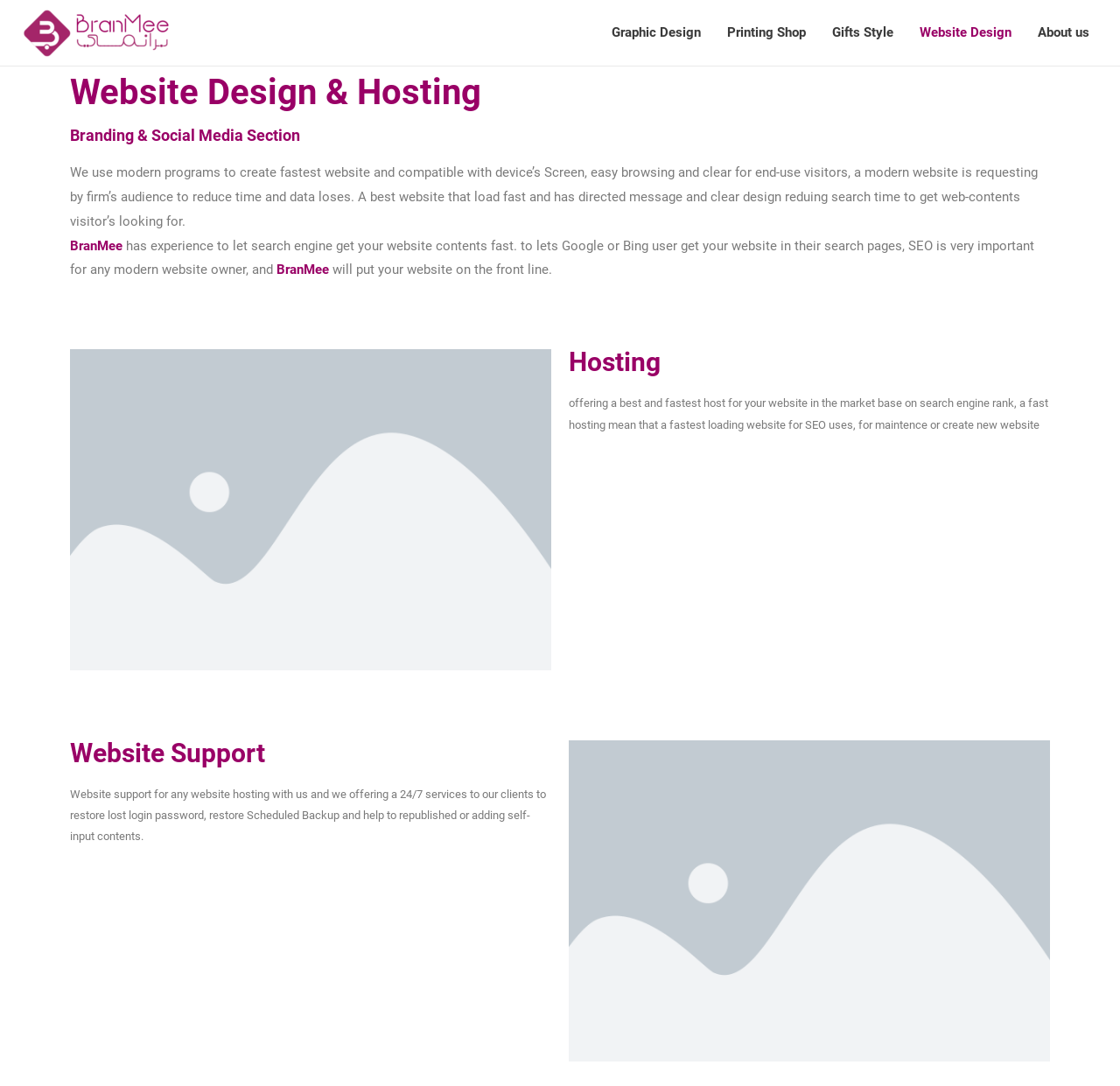What is the goal of BranMee's website design?
Relying on the image, give a concise answer in one word or a brief phrase.

To reduce time and data loses